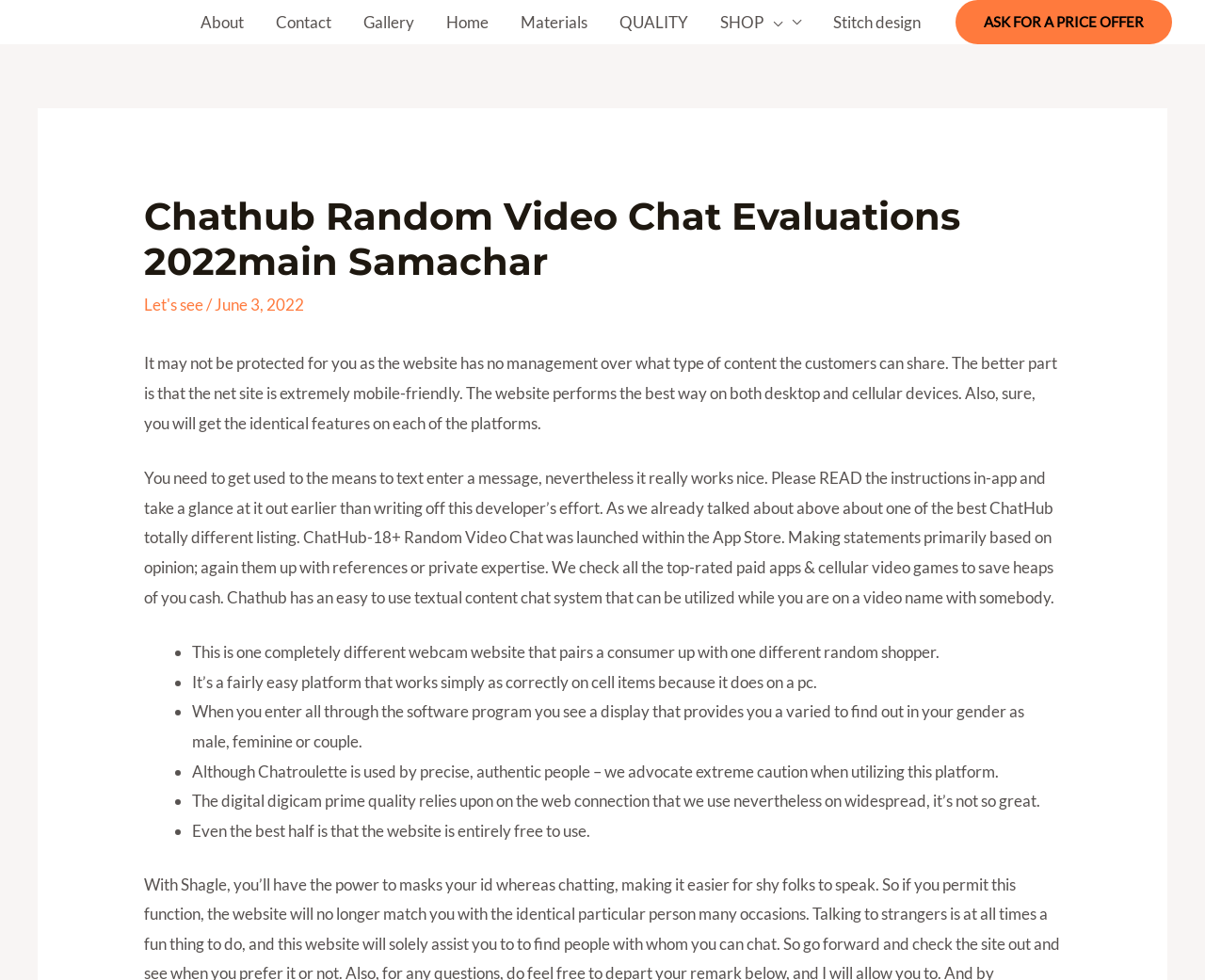Determine the bounding box coordinates of the UI element described by: "Gallery".

[0.288, 0.016, 0.357, 0.03]